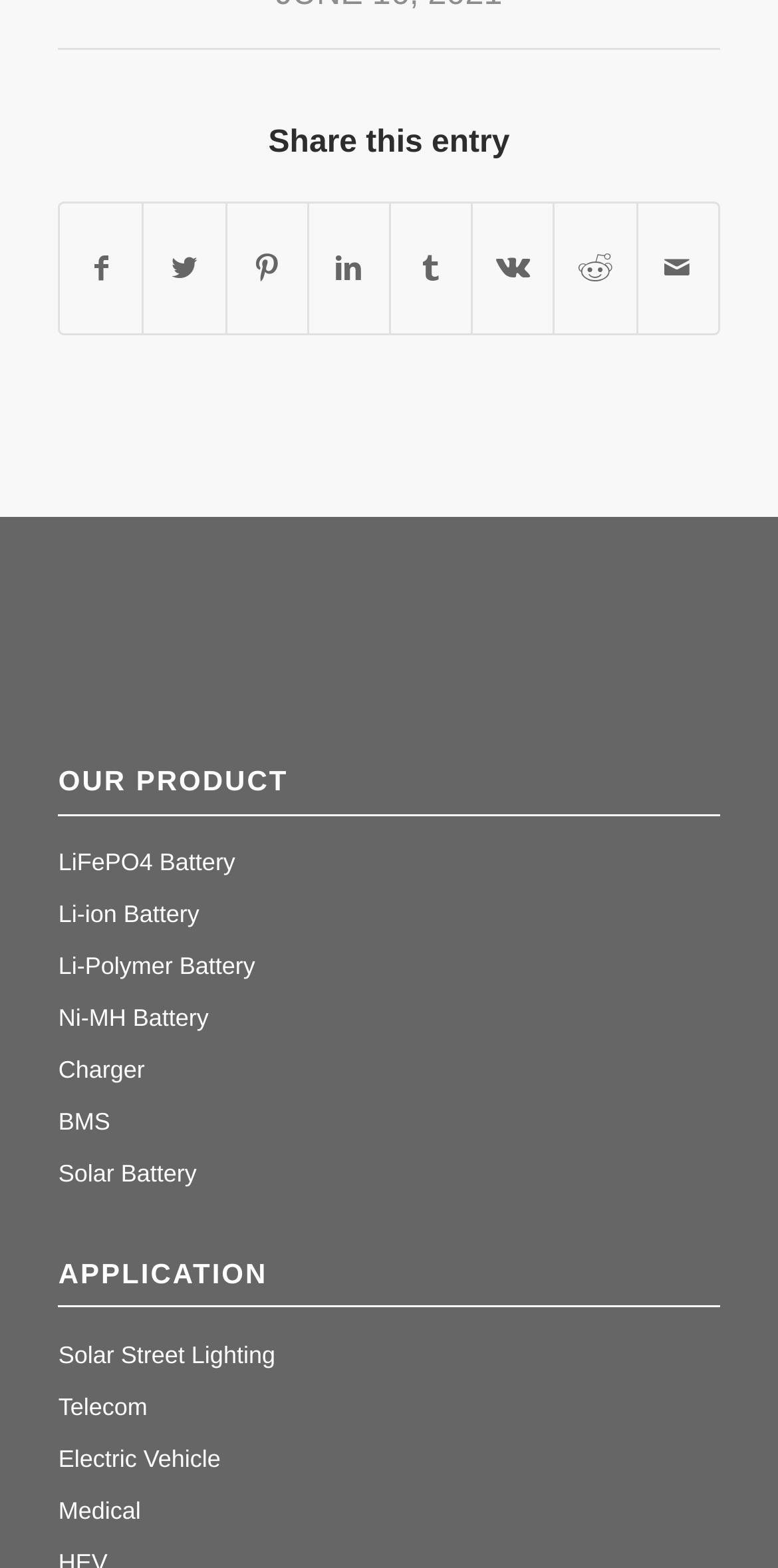What type of products are listed under 'OUR PRODUCT'?
Please provide a detailed and thorough answer to the question.

The section 'OUR PRODUCT' lists various types of batteries, including LiFePO4, Li-ion, Li-Polymer, and Ni-MH, as well as chargers and BMS.